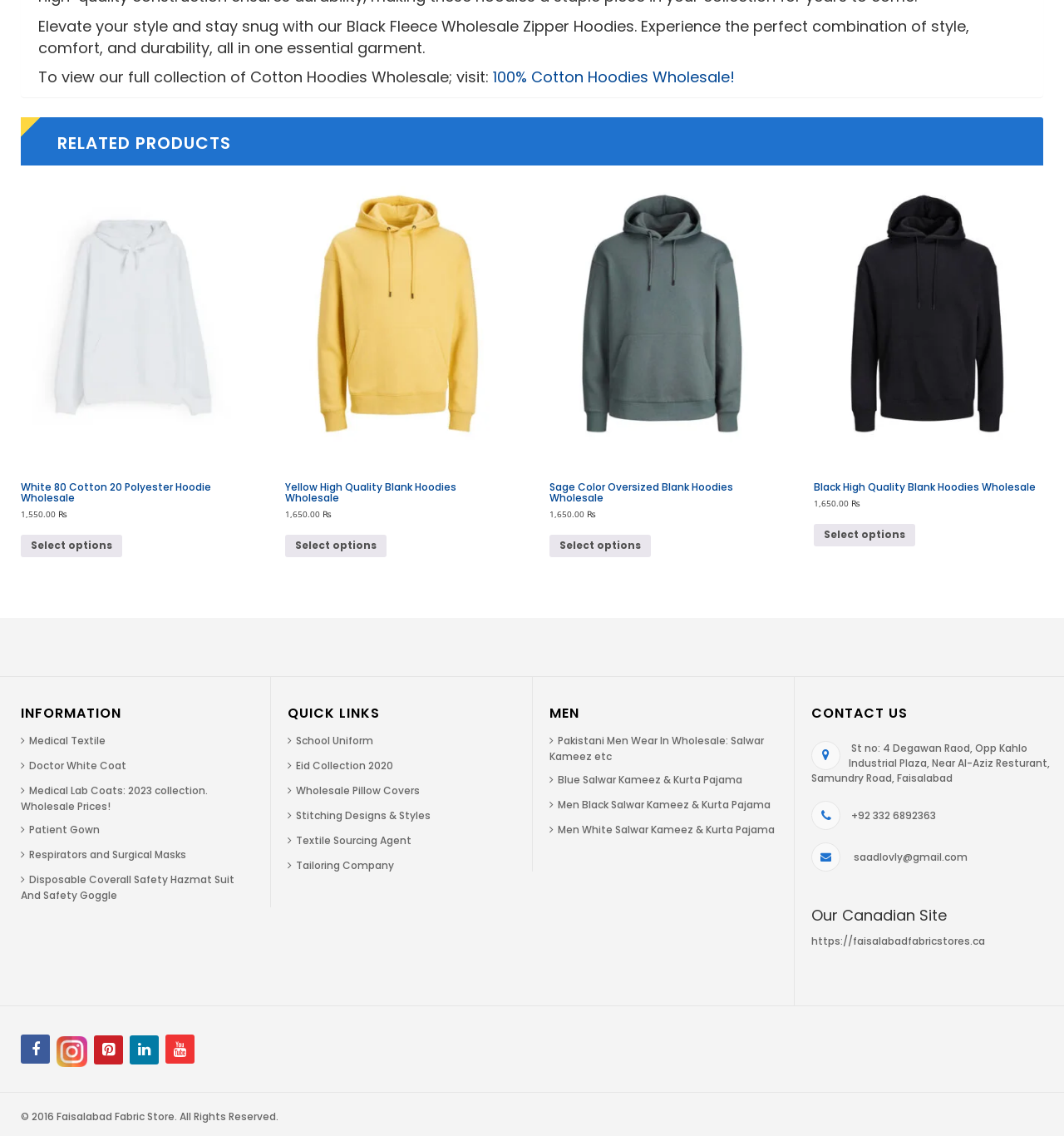Identify the bounding box coordinates of the area you need to click to perform the following instruction: "Check Medical Textile information".

[0.02, 0.646, 0.099, 0.658]